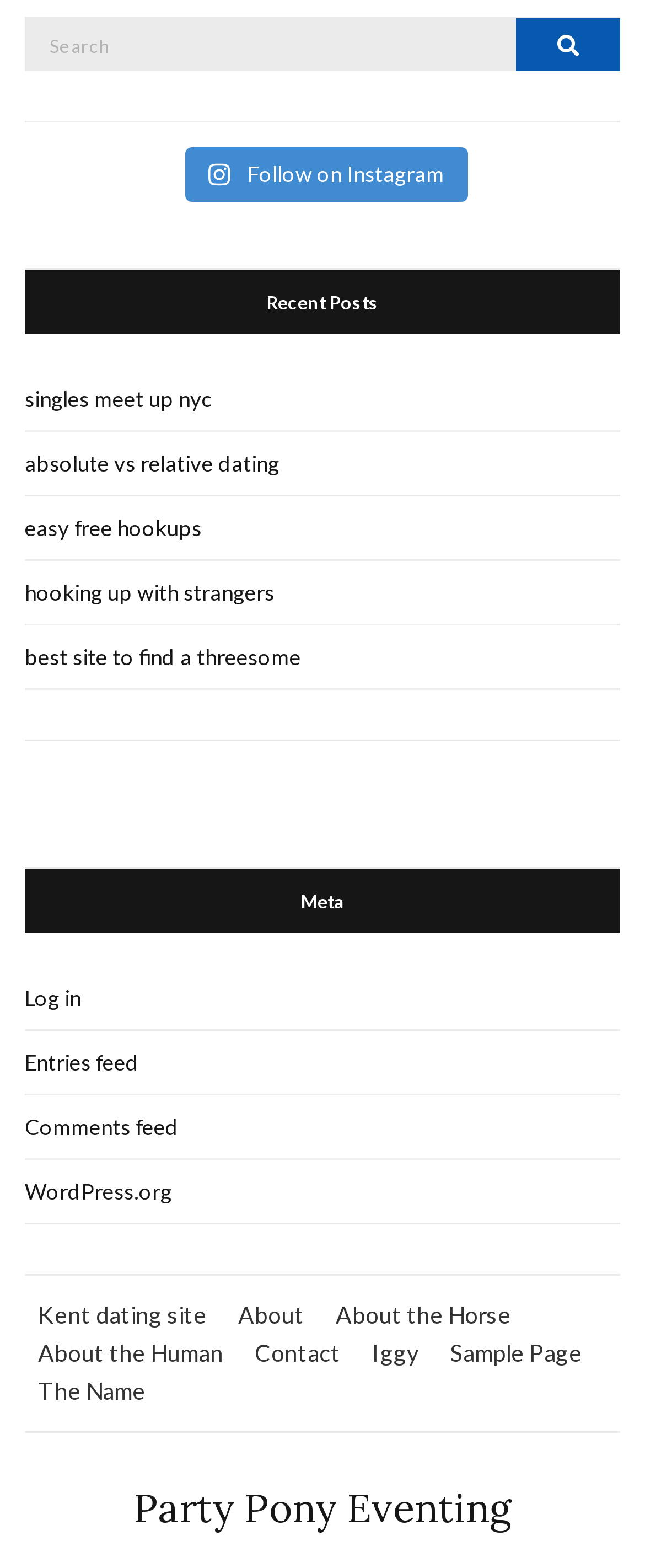Provide your answer in one word or a succinct phrase for the question: 
What is the purpose of the 'Follow on Instagram' link?

To follow on Instagram